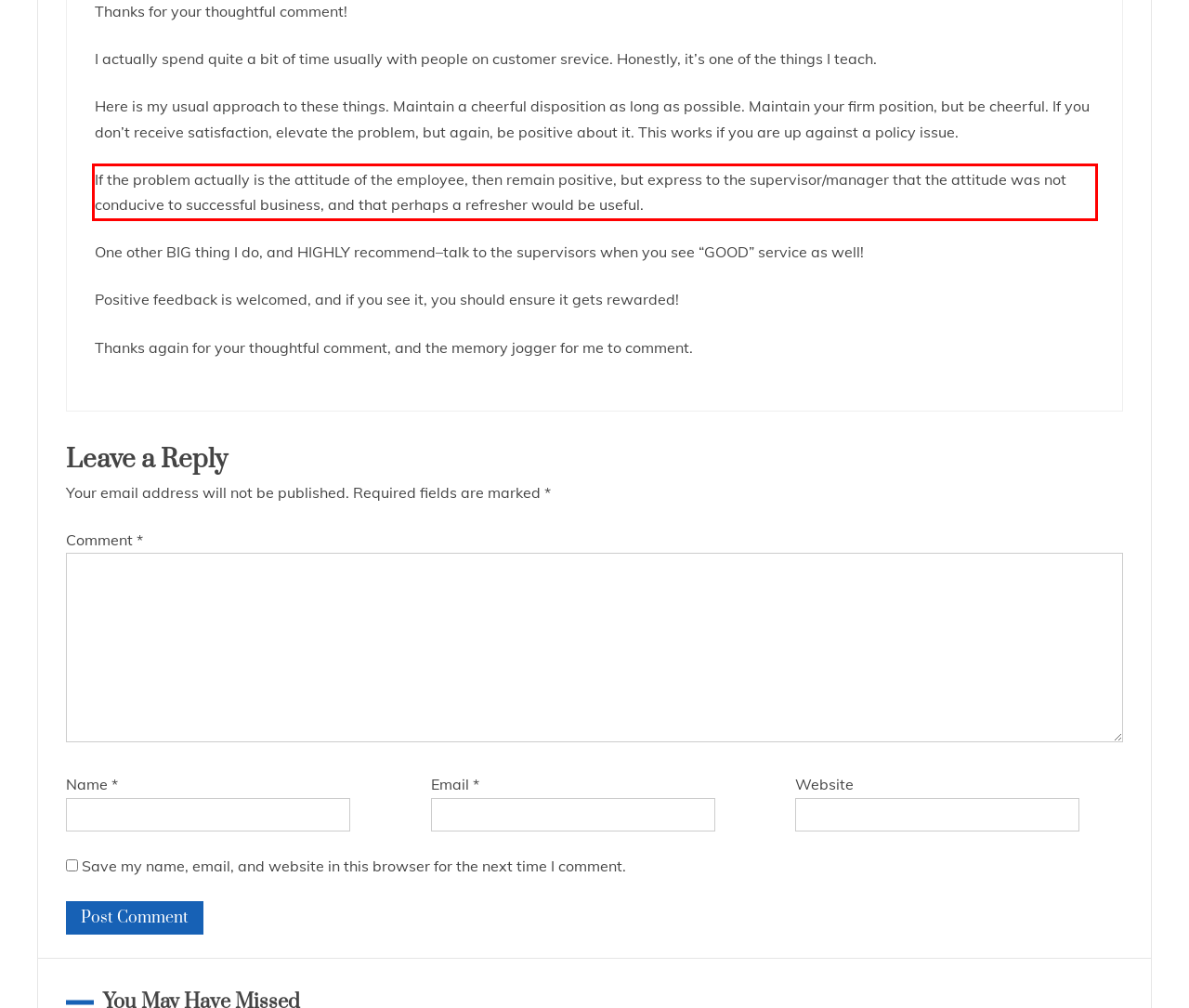Given the screenshot of the webpage, identify the red bounding box, and recognize the text content inside that red bounding box.

If the problem actually is the attitude of the employee, then remain positive, but express to the supervisor/manager that the attitude was not conducive to successful business, and that perhaps a refresher would be useful.